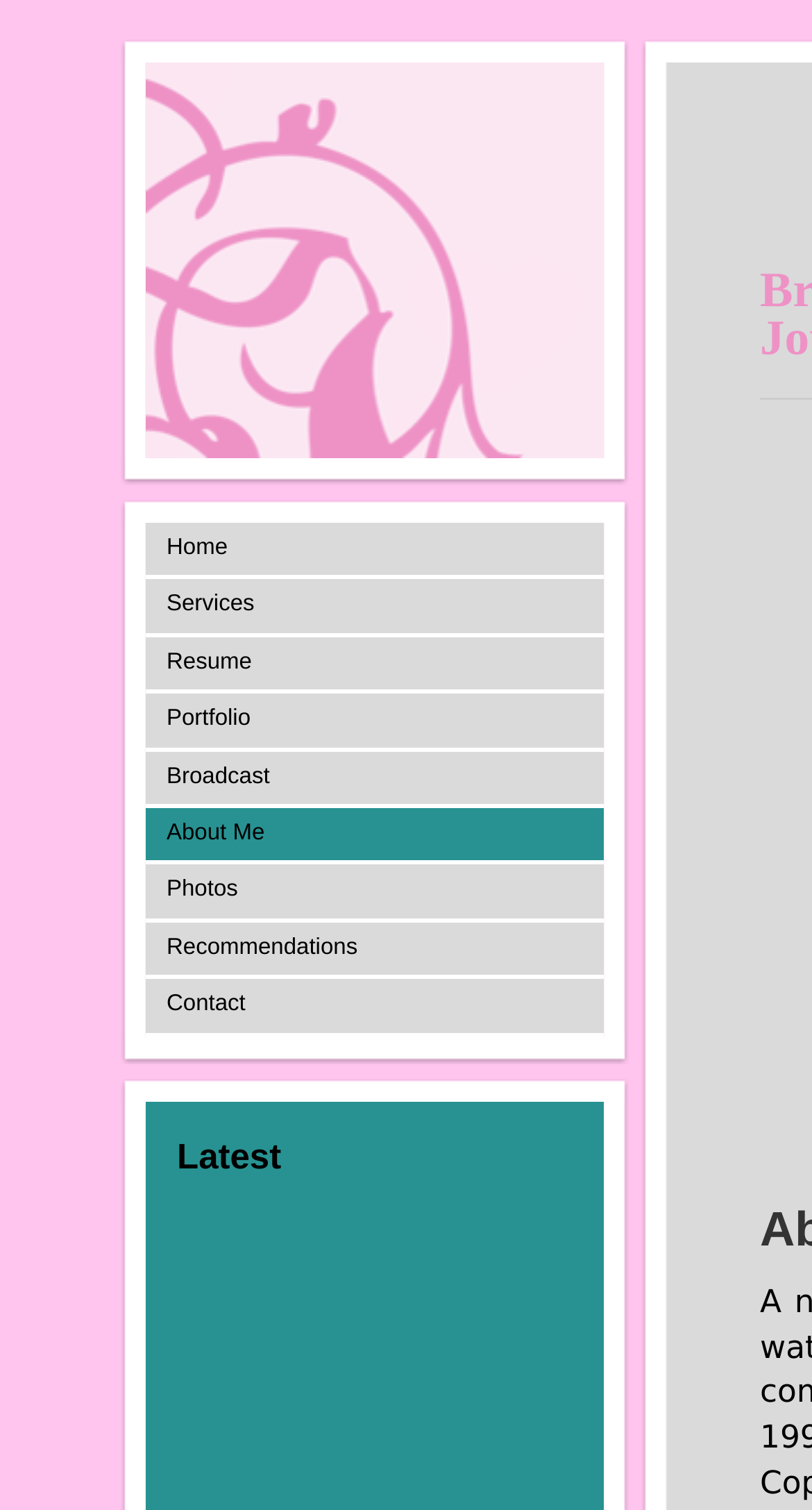Given the element description: "June 2022", predict the bounding box coordinates of the UI element it refers to, using four float numbers between 0 and 1, i.e., [left, top, right, bottom].

None